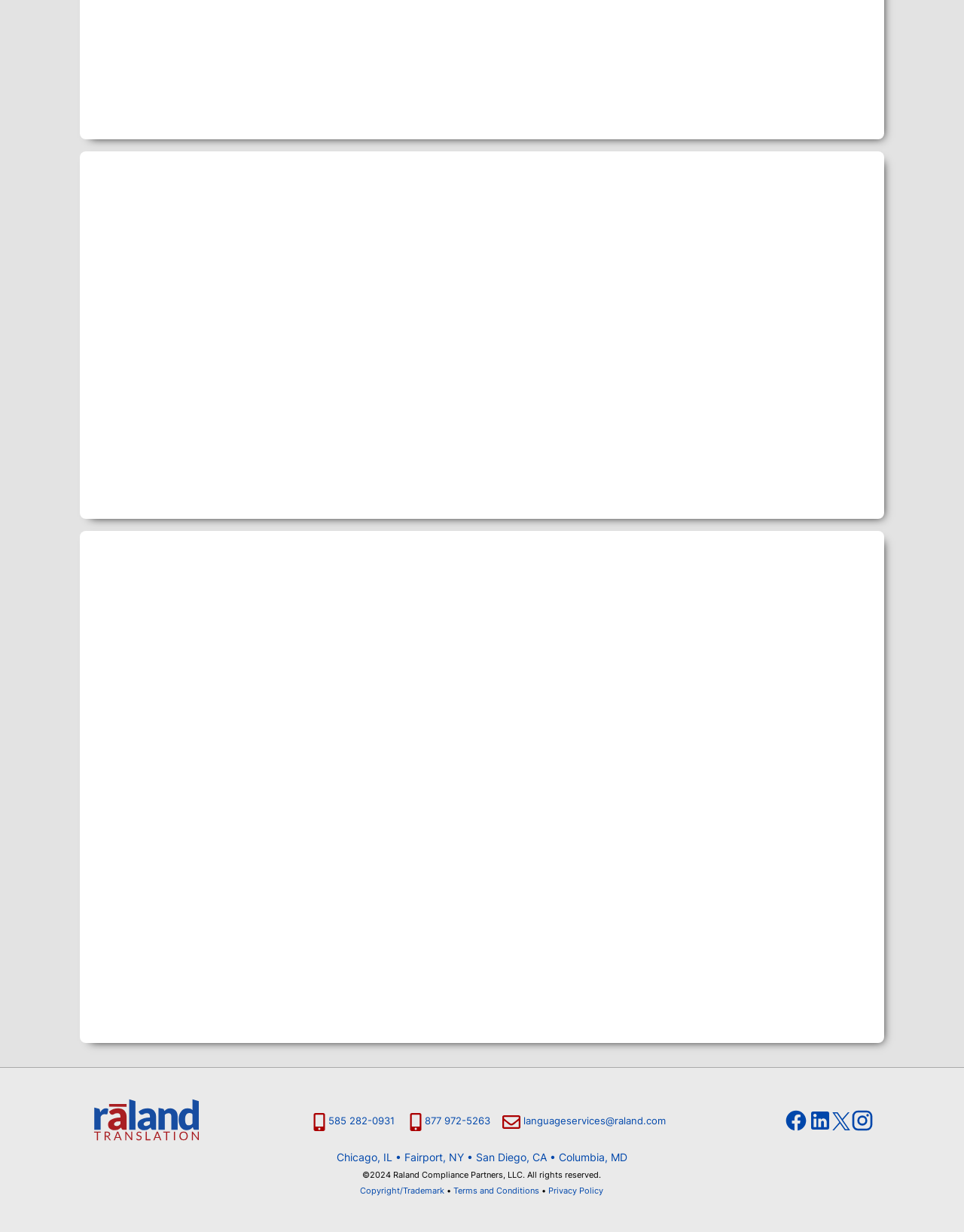How many locations does Raland Compliance Partners have?
Please provide a full and detailed response to the question.

According to the webpage, Raland Compliance Partners has four locations: Chicago, IL, Fairport, NY, San Diego, CA, and Columbia, MD, as listed in the StaticText element with the text 'Chicago, IL • Fairport, NY • San Diego, CA • Columbia, MD'.